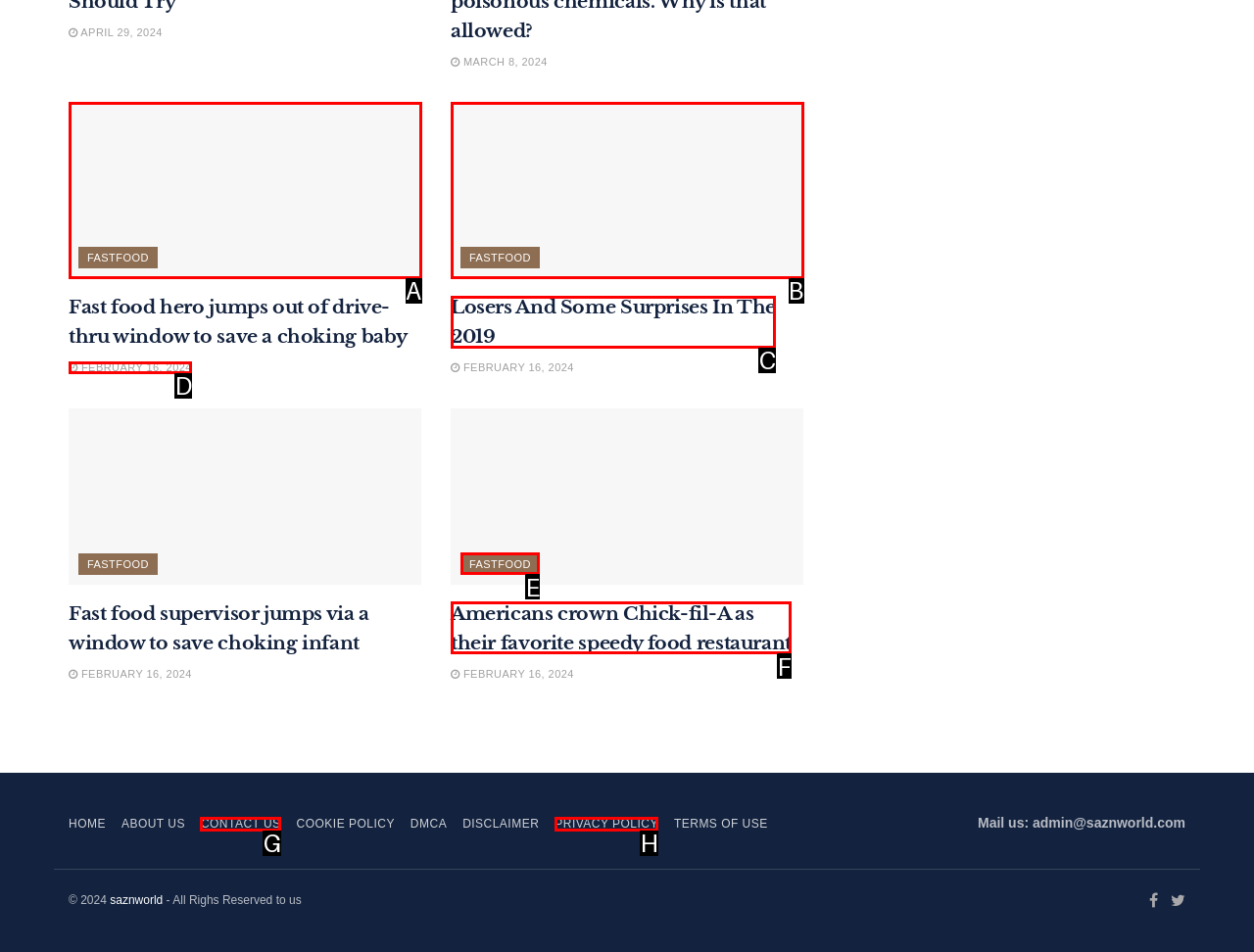Select the letter of the option that corresponds to: Contact Us
Provide the letter from the given options.

G